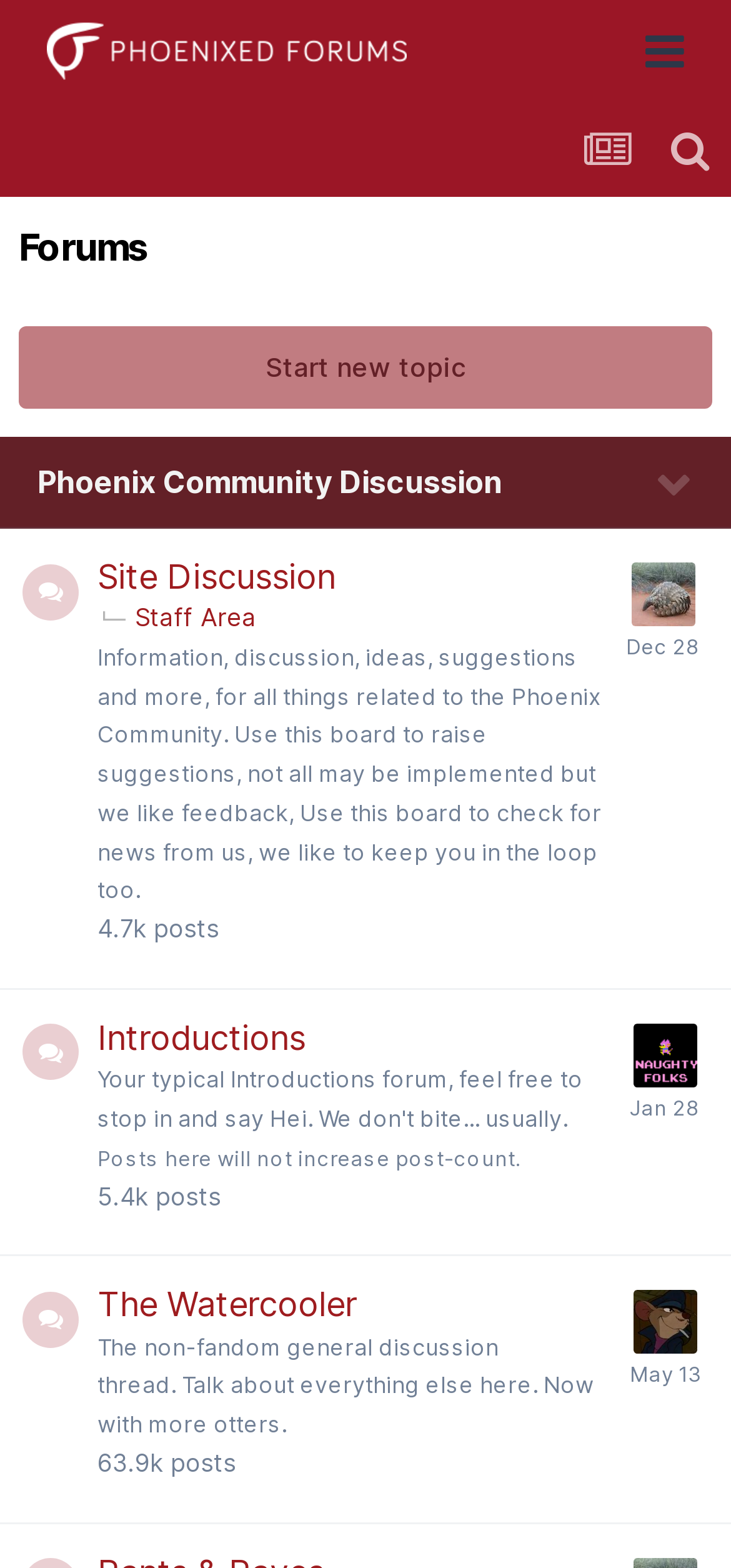What is the name of the forum?
Give a detailed response to the question by analyzing the screenshot.

The name of the forum can be found at the top of the webpage, where it says 'The Phoenixed Forums' in a link element with a key shortcut of Alt+1.